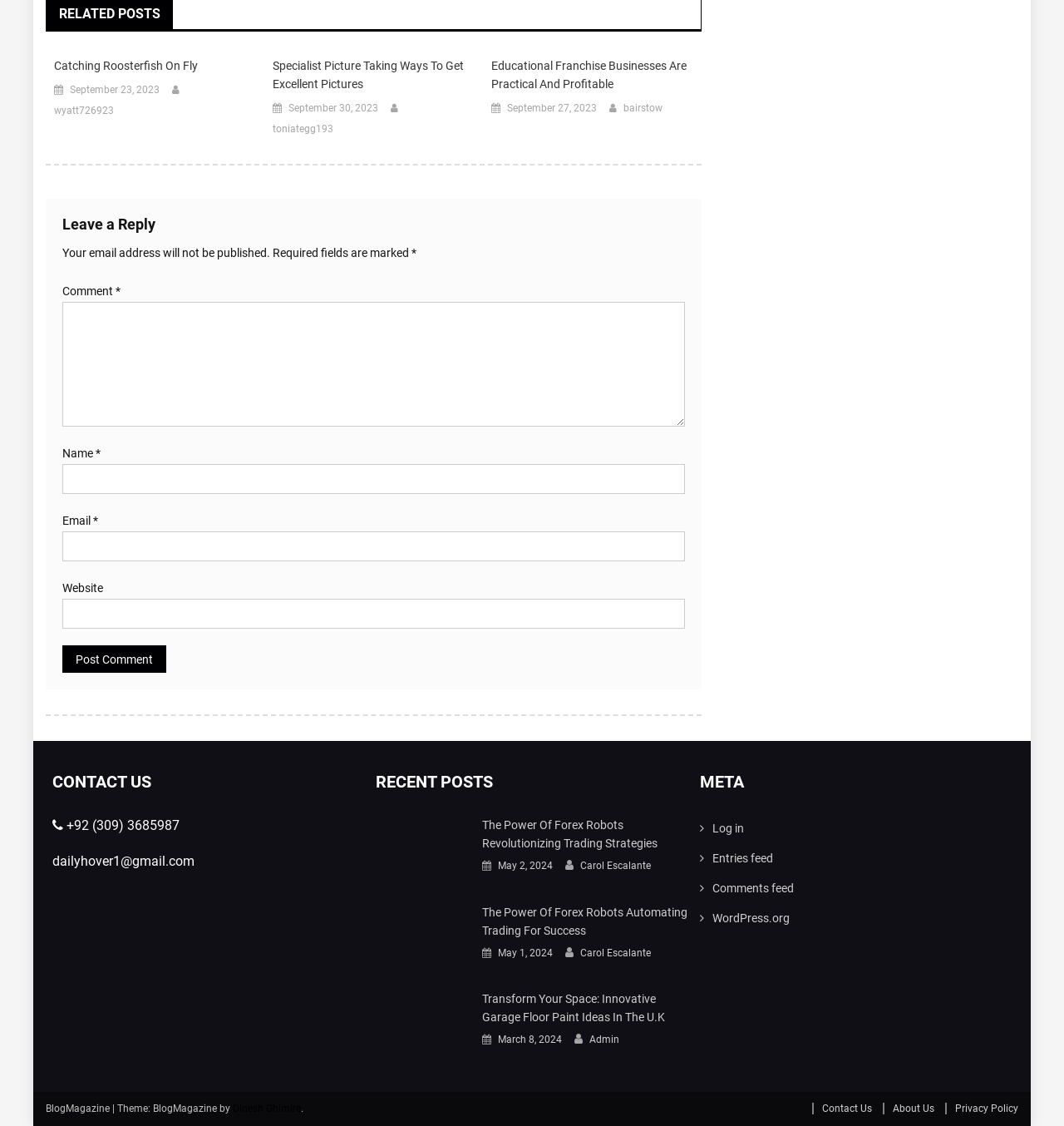Answer the following inquiry with a single word or phrase:
How can users contact the website administrator?

Through contact us page